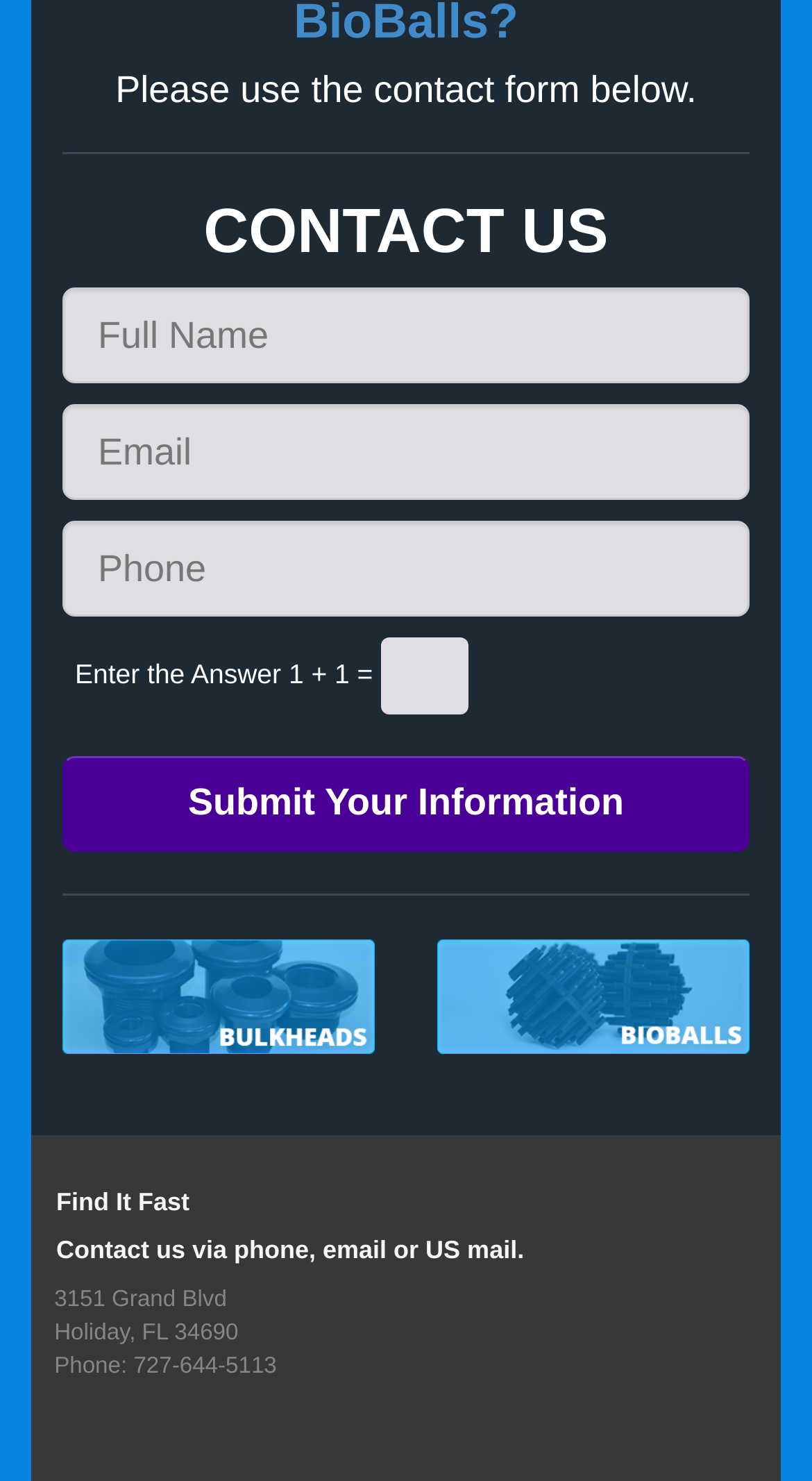What is the purpose of the form on this webpage?
Utilize the image to construct a detailed and well-explained answer.

The form is labeled as 'Contact form' and has fields for full name, email, phone, and a math question to prevent spam. The submit button is labeled 'Submit Your Information', indicating that the form is used to contact the website owners or administrators.